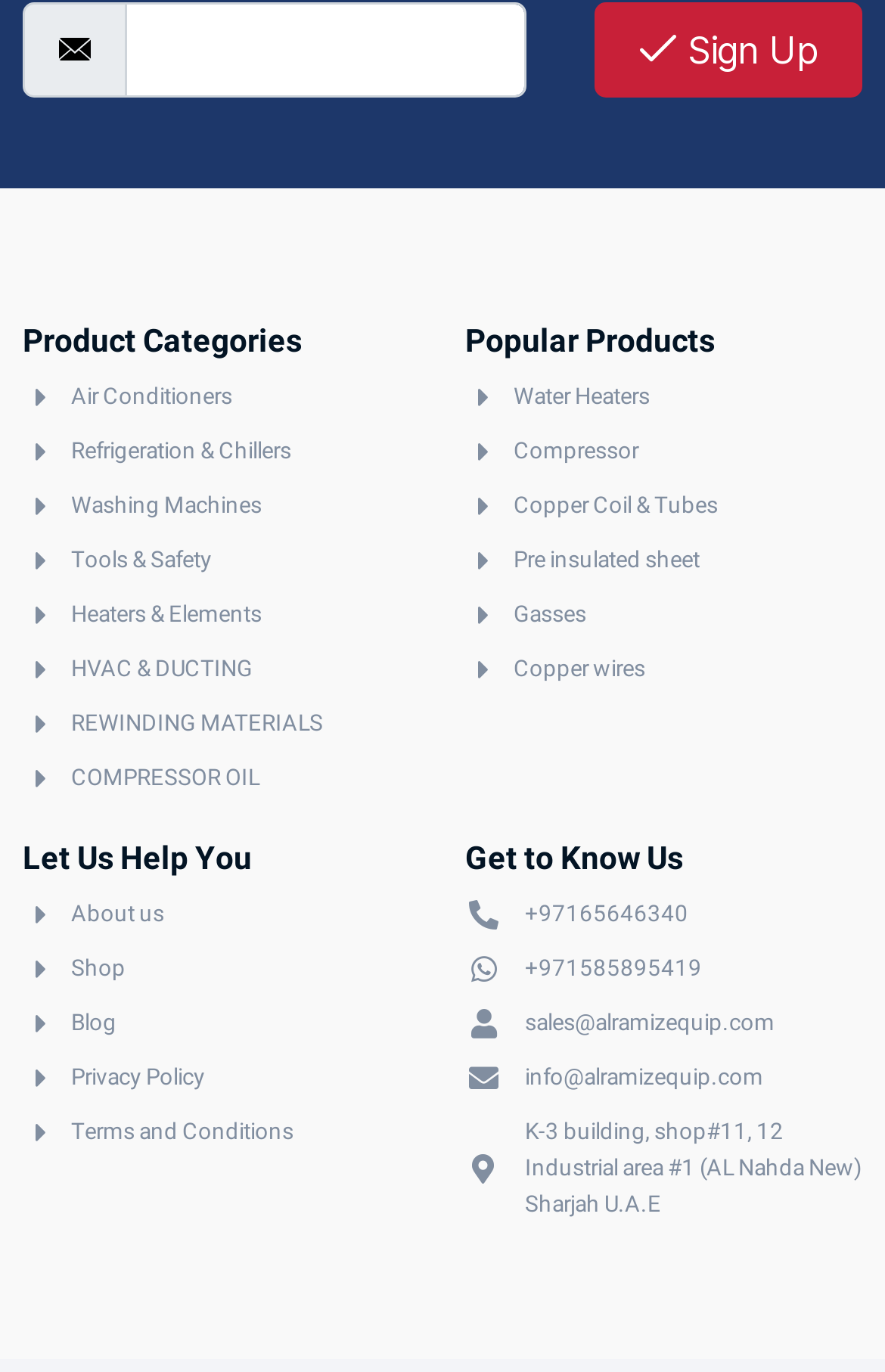Please find the bounding box coordinates (top-left x, top-left y, bottom-right x, bottom-right y) in the screenshot for the UI element described as follows: Heaters & Elements

[0.026, 0.436, 0.474, 0.462]